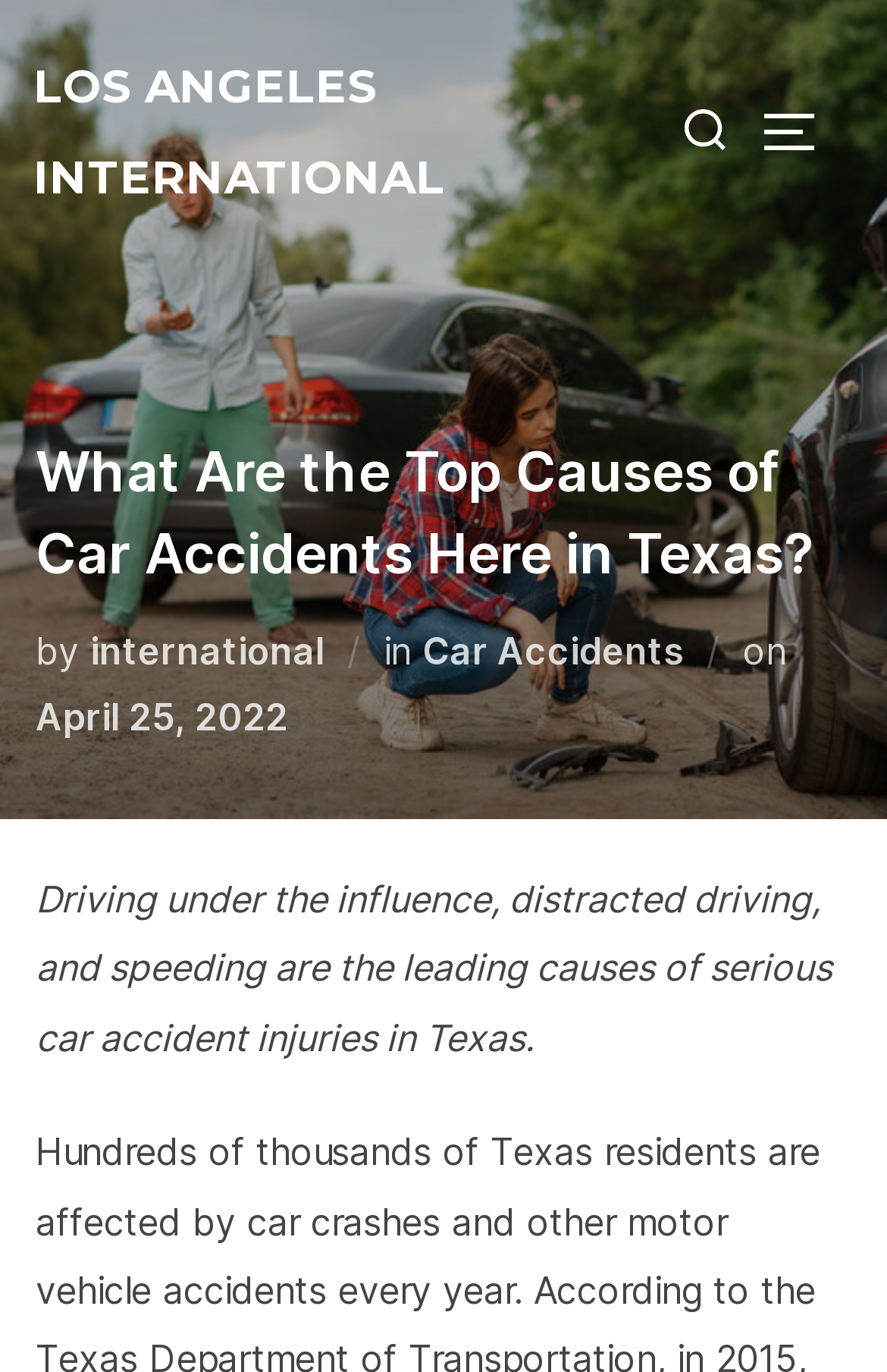Please determine the bounding box of the UI element that matches this description: April 25, 2022. The coordinates should be given as (top-left x, top-left y, bottom-right x, bottom-right y), with all values between 0 and 1.

[0.04, 0.506, 0.325, 0.539]